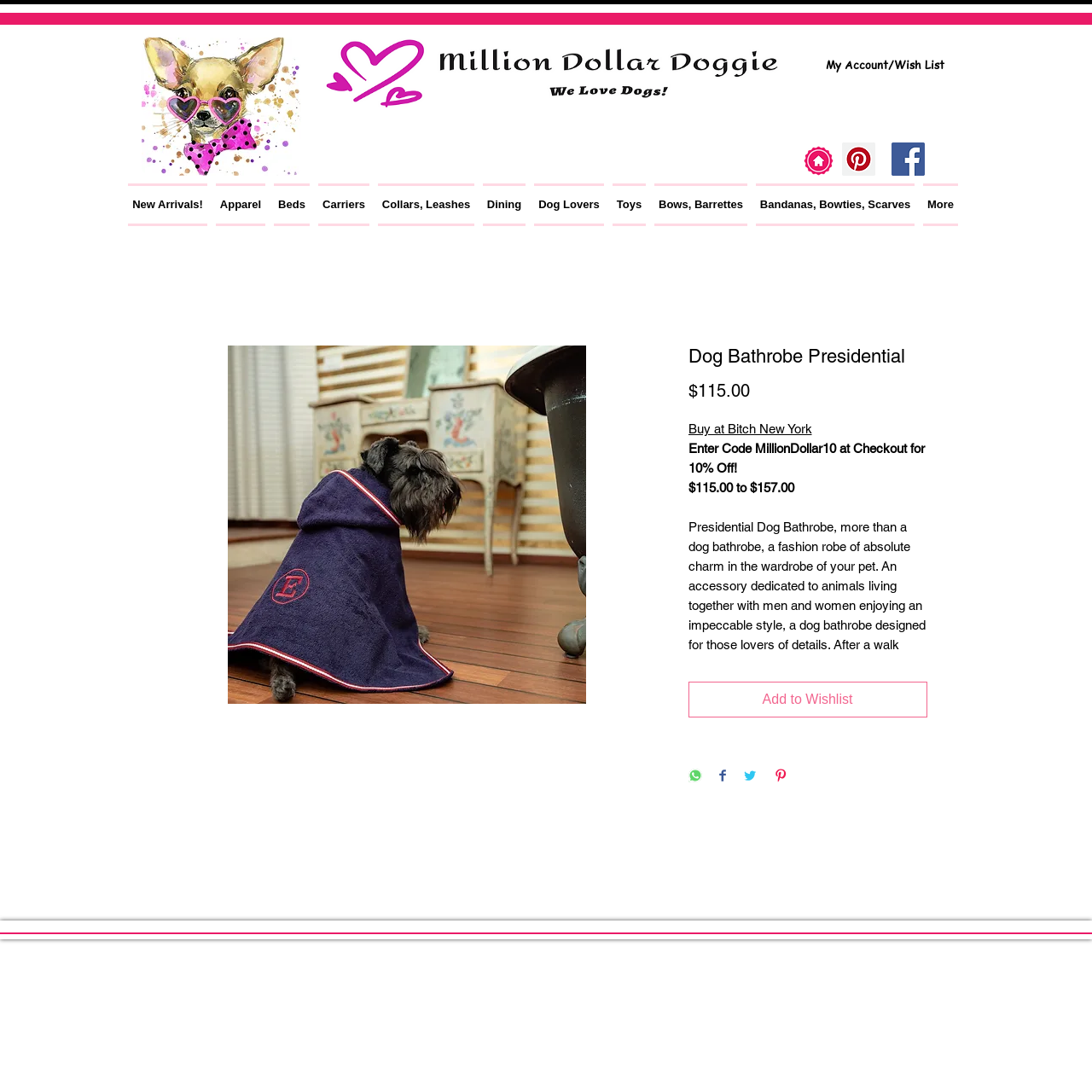Identify the bounding box coordinates of the element to click to follow this instruction: 'Click on the 'Buy at Bitch New York' link'. Ensure the coordinates are four float values between 0 and 1, provided as [left, top, right, bottom].

[0.63, 0.386, 0.743, 0.4]